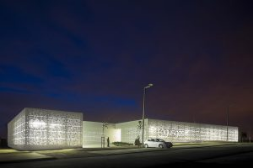Explain the contents of the image with as much detail as possible.

The image showcases a striking architectural structure illuminated at night, characterized by its contemporary design featuring expanded metal facades that allow light to filter through intricate patterns. This building is part of a project titled "Minority architecture in Portugal with expanded metal," highlighting innovative architectural techniques that blend aesthetics with functionality. The play of light and shadow against the perforated surfaces creates a unique visual experience, emphasizing modernity and creativity. A parked white vehicle in the foreground adds a sense of scale to the composition, while the surrounding street lights enhance the ambiance, reinforcing the building's inviting presence in its environment.